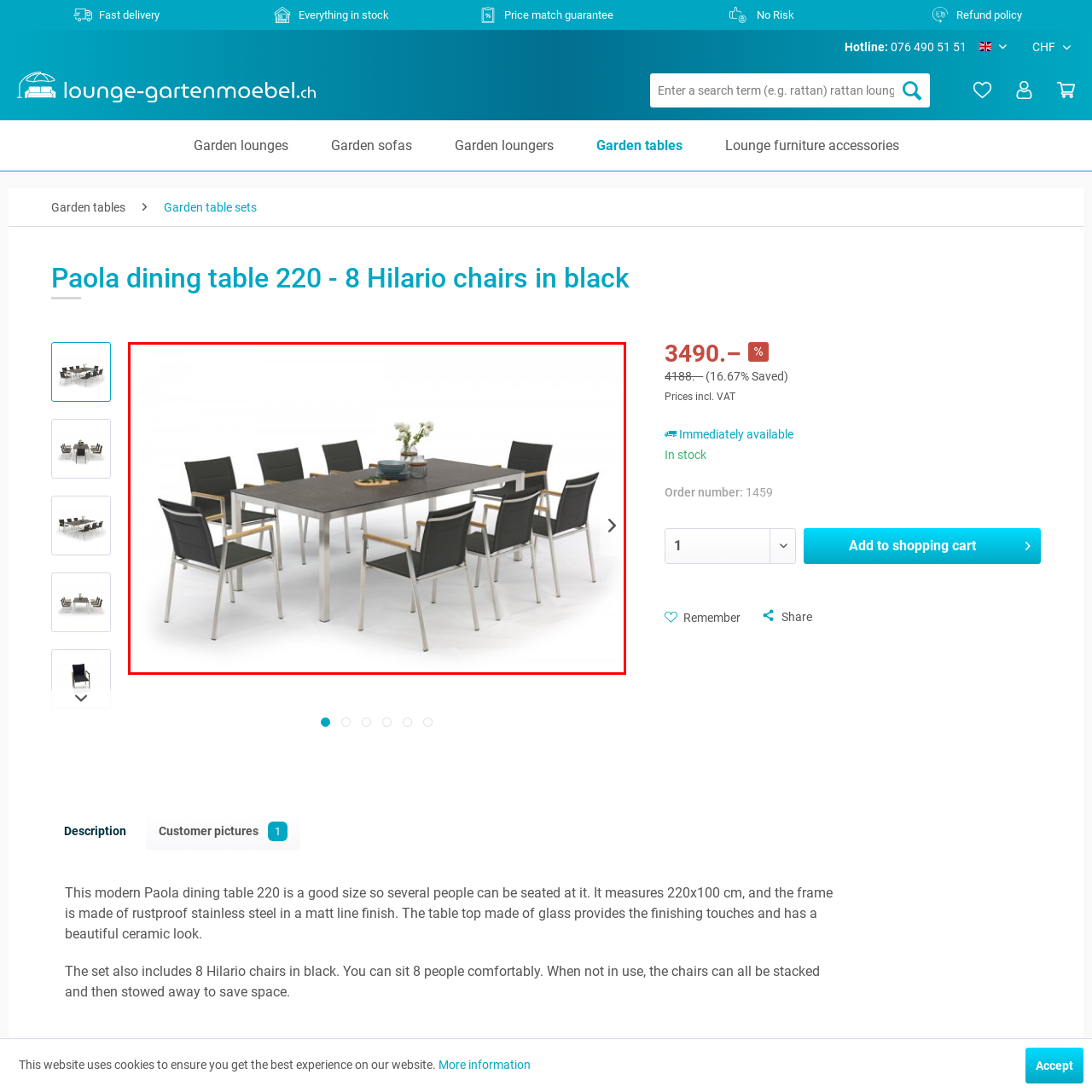Direct your gaze to the image circumscribed by the red boundary and deliver a thorough answer to the following question, drawing from the image's details: 
What is the color of the chair finish?

According to the caption, the Hilario chairs have a sleek black finish, which suggests that the color of the chair finish is black.